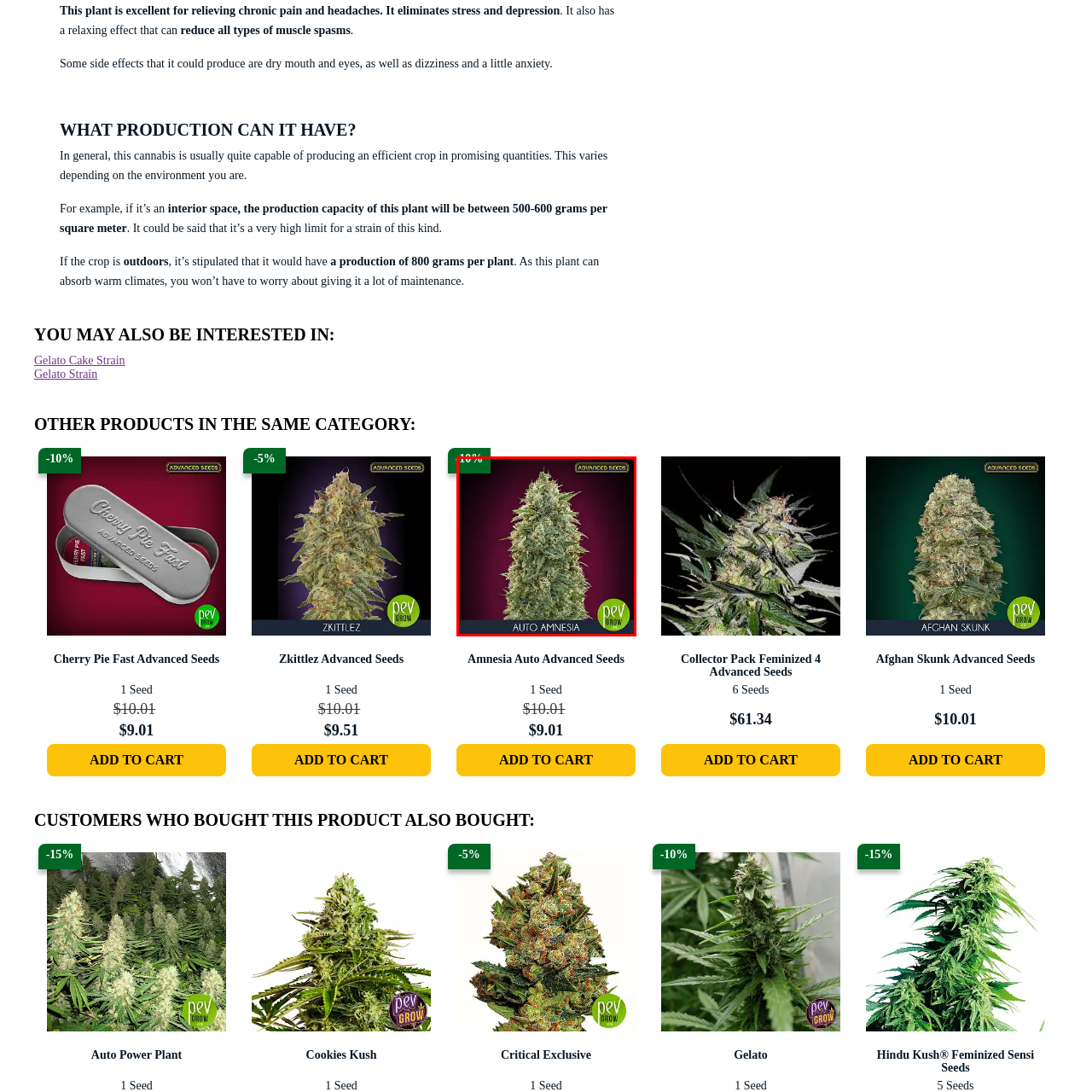Observe the content highlighted by the red box and supply a one-word or short phrase answer to the question: What is the discount percentage on the product?

10%